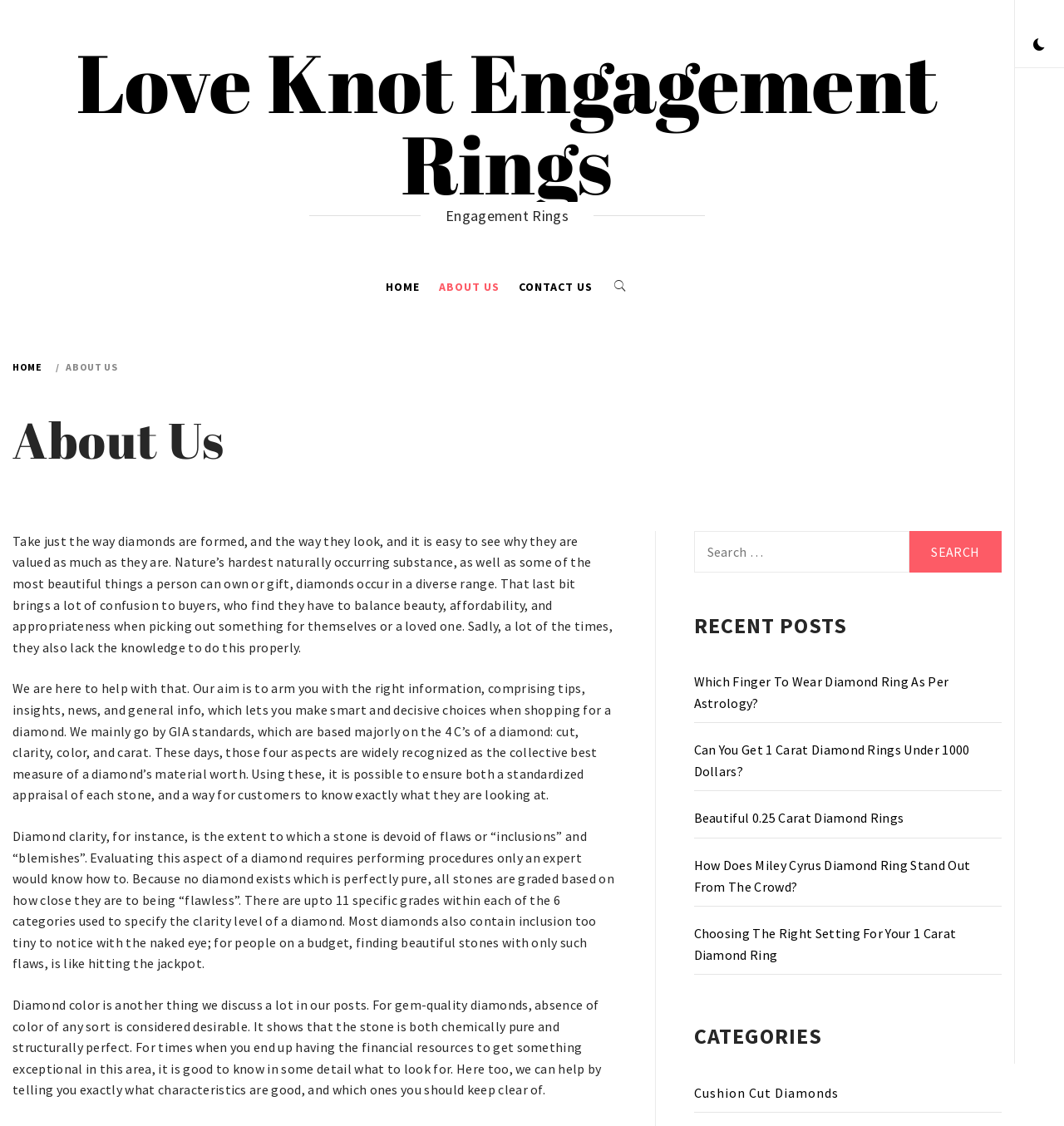Identify the bounding box coordinates of the section to be clicked to complete the task described by the following instruction: "Click the 'CONTACT US' link". The coordinates should be four float numbers between 0 and 1, formatted as [left, top, right, bottom].

[0.48, 0.232, 0.565, 0.277]